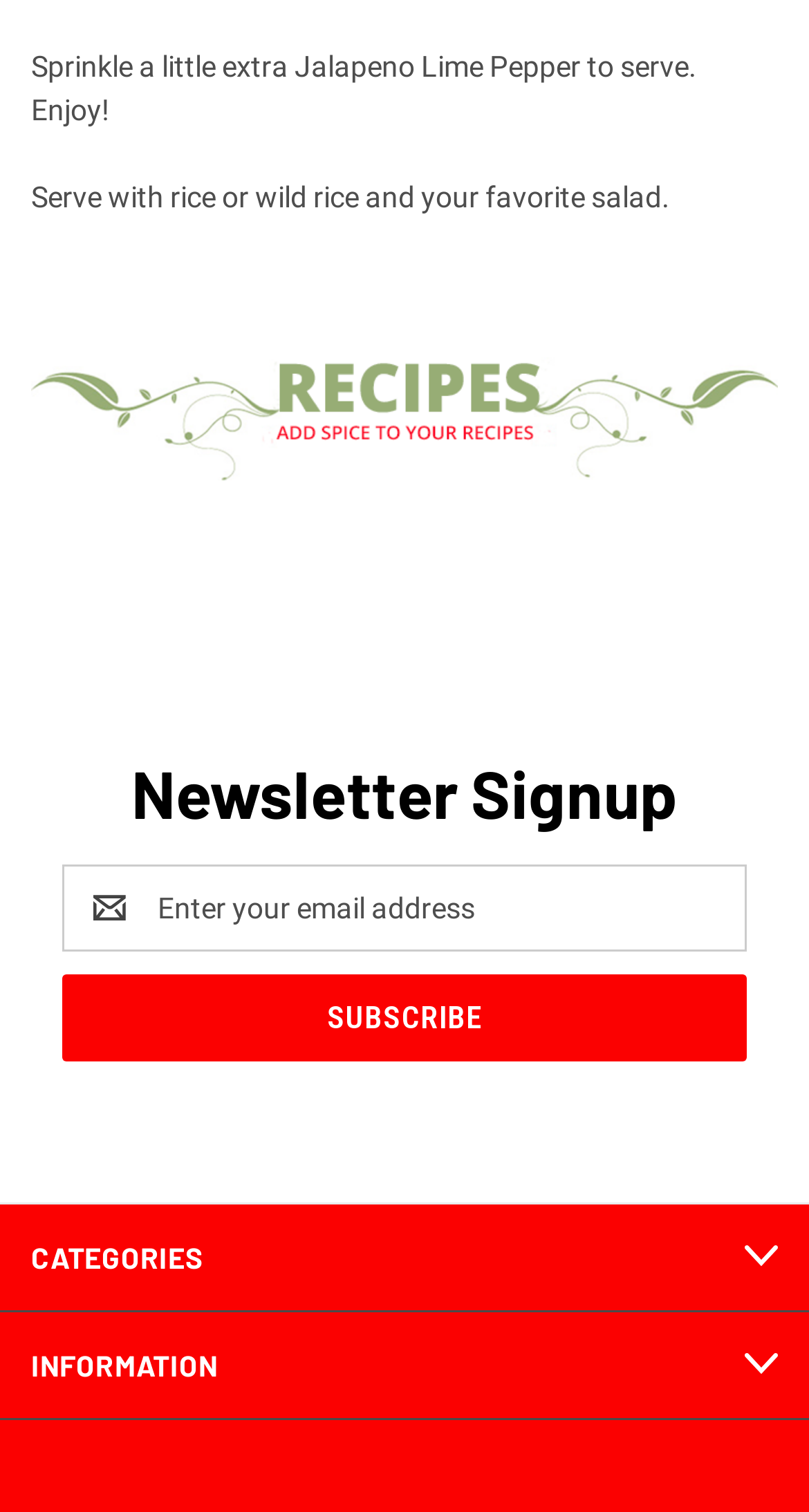Based on the element description: "value="Subscribe"", identify the bounding box coordinates for this UI element. The coordinates must be four float numbers between 0 and 1, listed as [left, top, right, bottom].

[0.077, 0.644, 0.923, 0.702]